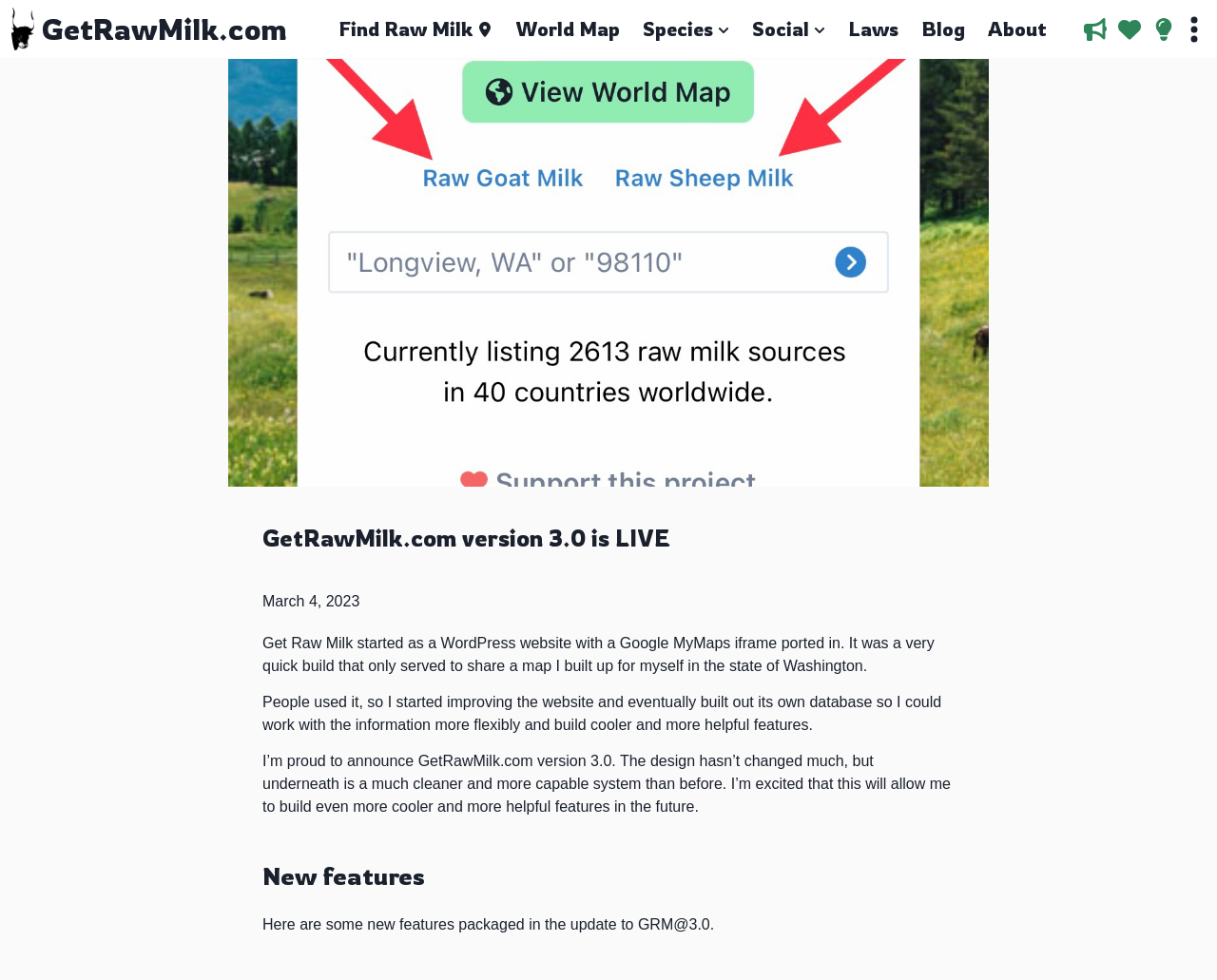Determine the bounding box coordinates for the HTML element mentioned in the following description: "Laws". The coordinates should be a list of four floats ranging from 0 to 1, represented as [left, top, right, bottom].

[0.696, 0.015, 0.738, 0.044]